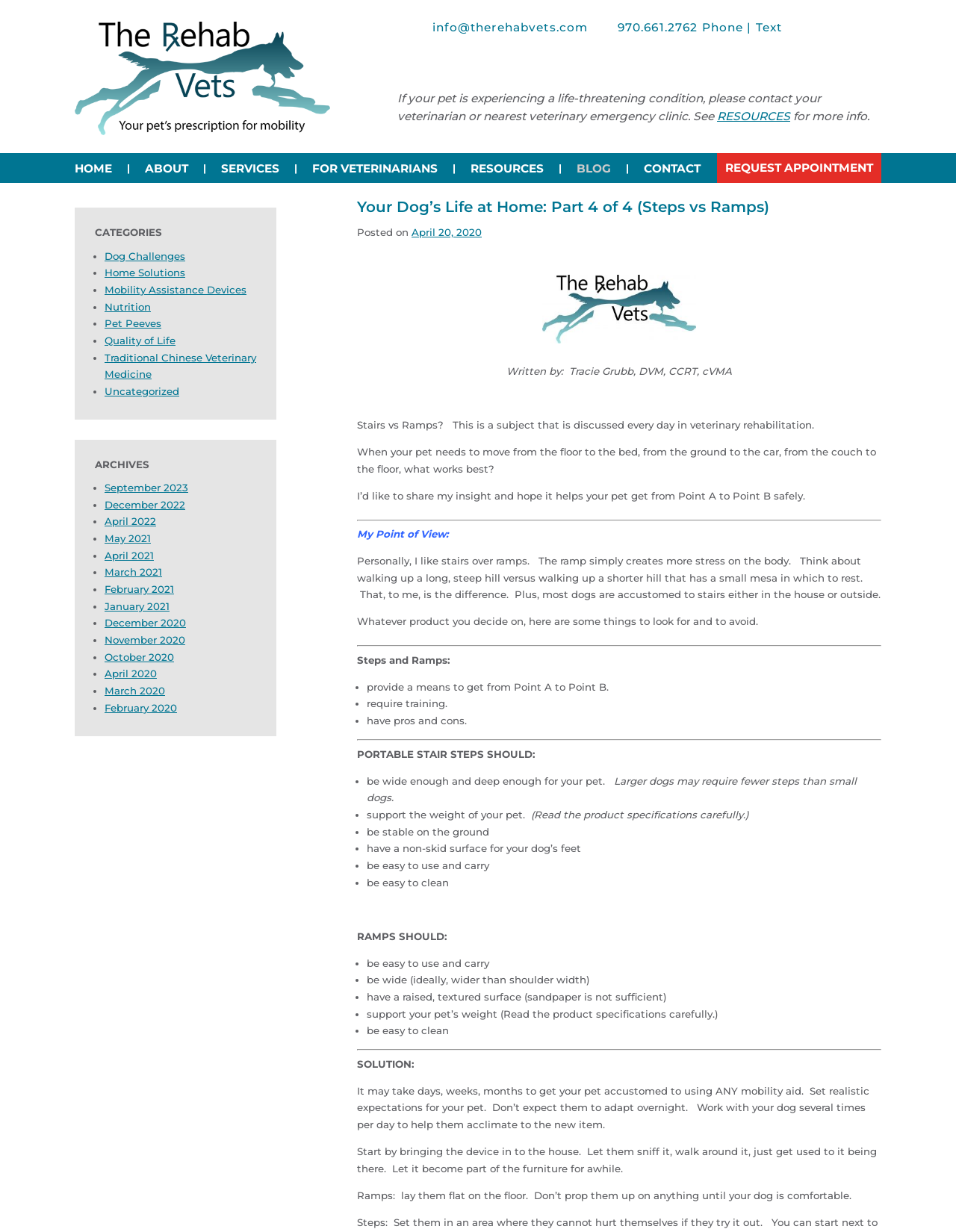Please provide a short answer using a single word or phrase for the question:
What is the author's profession?

DVM, CCRT, cVMA